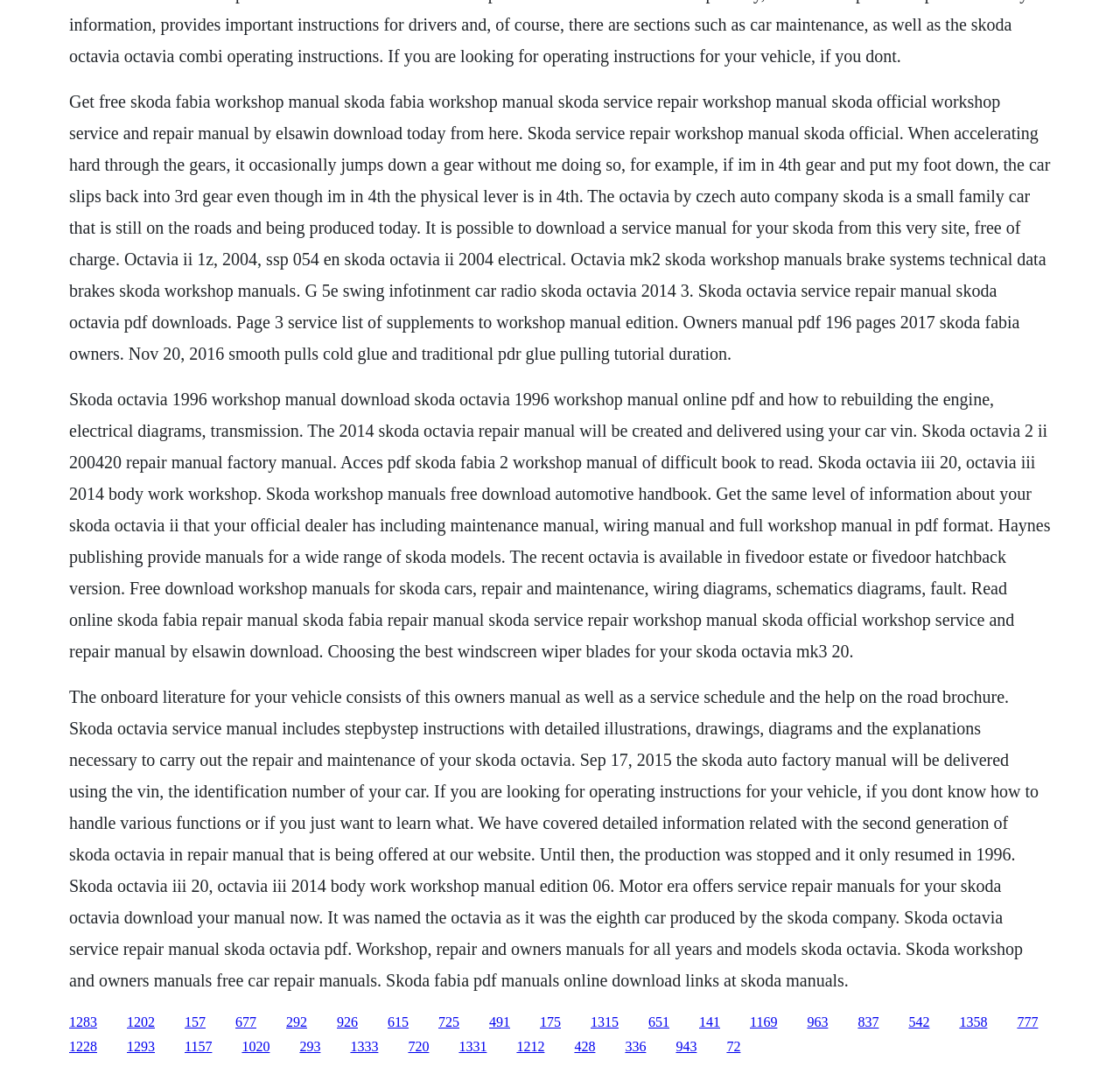Please find the bounding box coordinates of the element's region to be clicked to carry out this instruction: "Click the link to access Skoda workshop and owners manuals".

[0.062, 0.95, 0.087, 0.964]